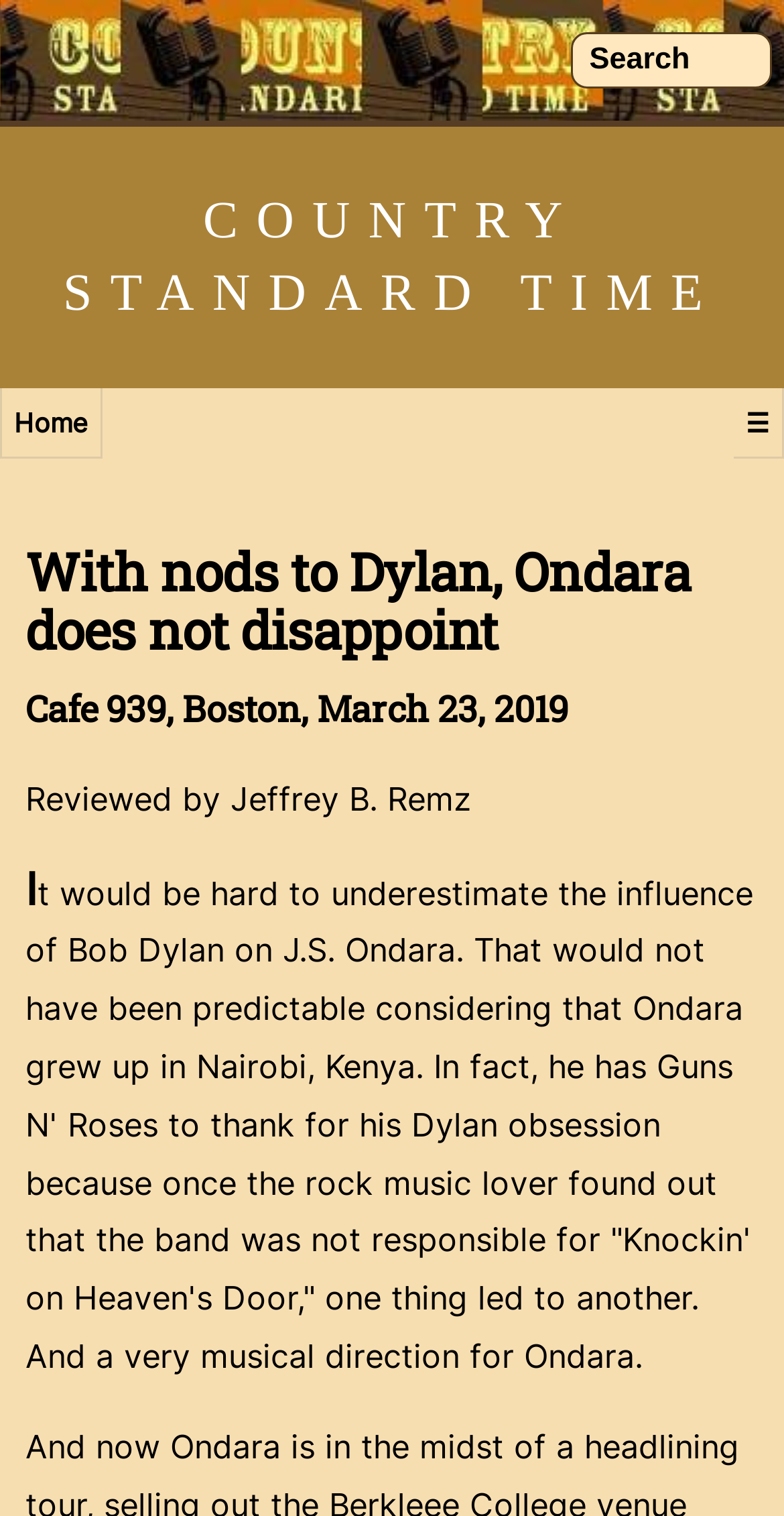Who is the reviewer of the concert?
Based on the image, give a one-word or short phrase answer.

Jeffrey B. Remz